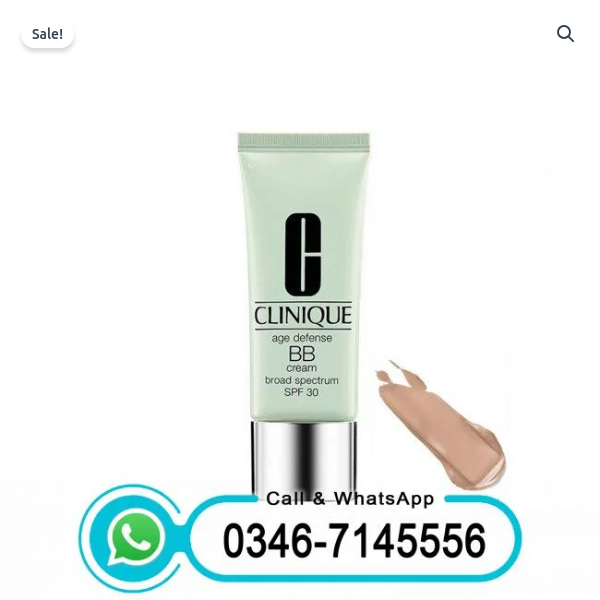Provide an in-depth description of all elements within the image.

This image features Clinique's Age Defense BB Cream, prominently displayed in a sleek tube with a mint green cap and silver base. The product is labeled with "Clinique" and detailed as a BB cream with broad-spectrum SPF 30, ideal for providing both coverage and skin protection. Next to the tube, a swatch of the cream is shown, illustrating its natural shade, perfect for blending into various skin tones. At the bottom of the image, there is a WhatsApp contact number, encouraging viewers to call for more information or to make a purchase. A "Sale!" label highlights a promotional offer, enticing potential customers.